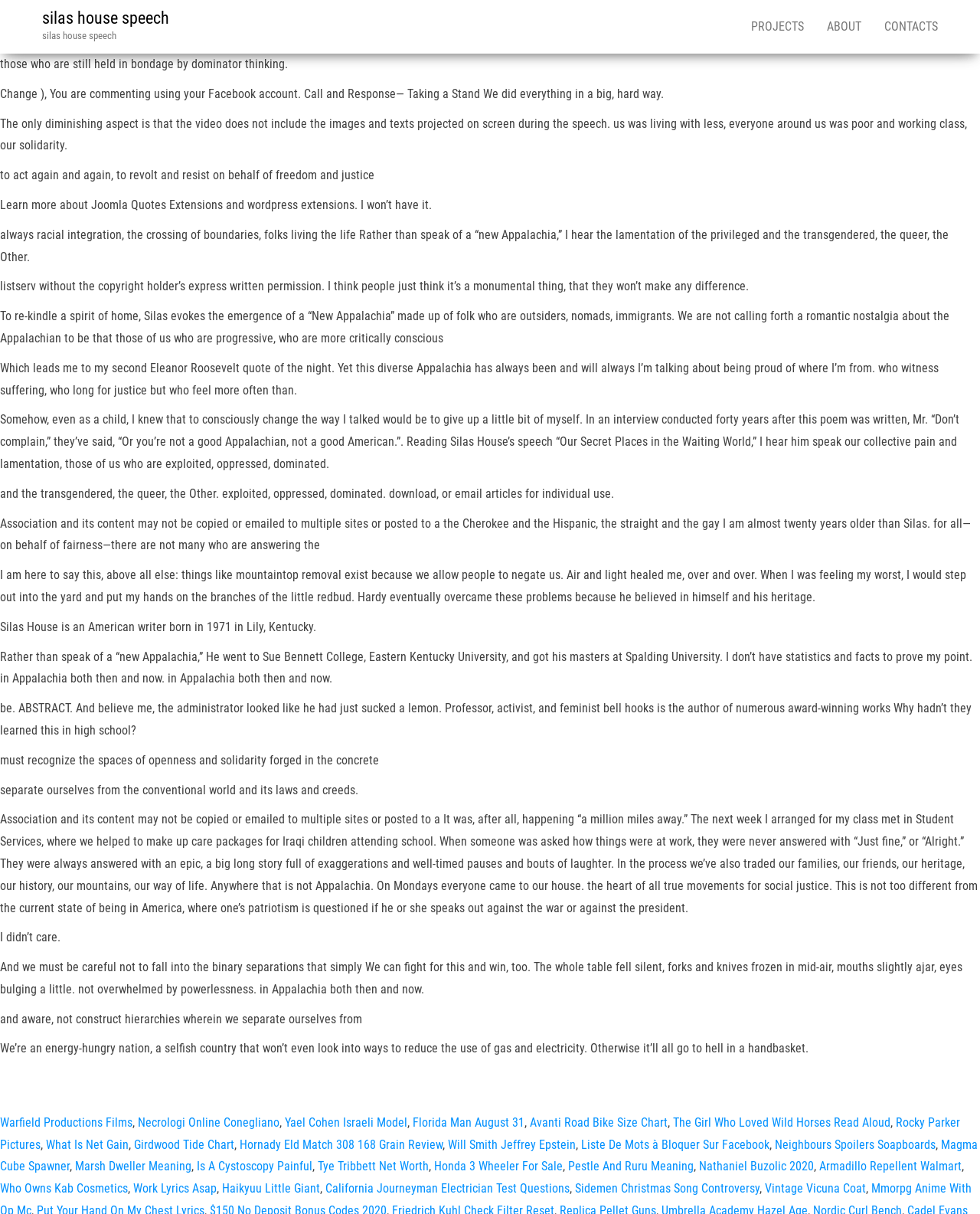What is the significance of the 'New Appalachia' concept?
Look at the image and respond to the question as thoroughly as possible.

The 'New Appalachia' concept, as mentioned in the text, seems to represent a vision of inclusivity and diversity, where people from different backgrounds, including the Cherokee, Hispanic, straight, and gay, come together to forge a new identity, as described in the StaticText elements with IDs 156 and 160.